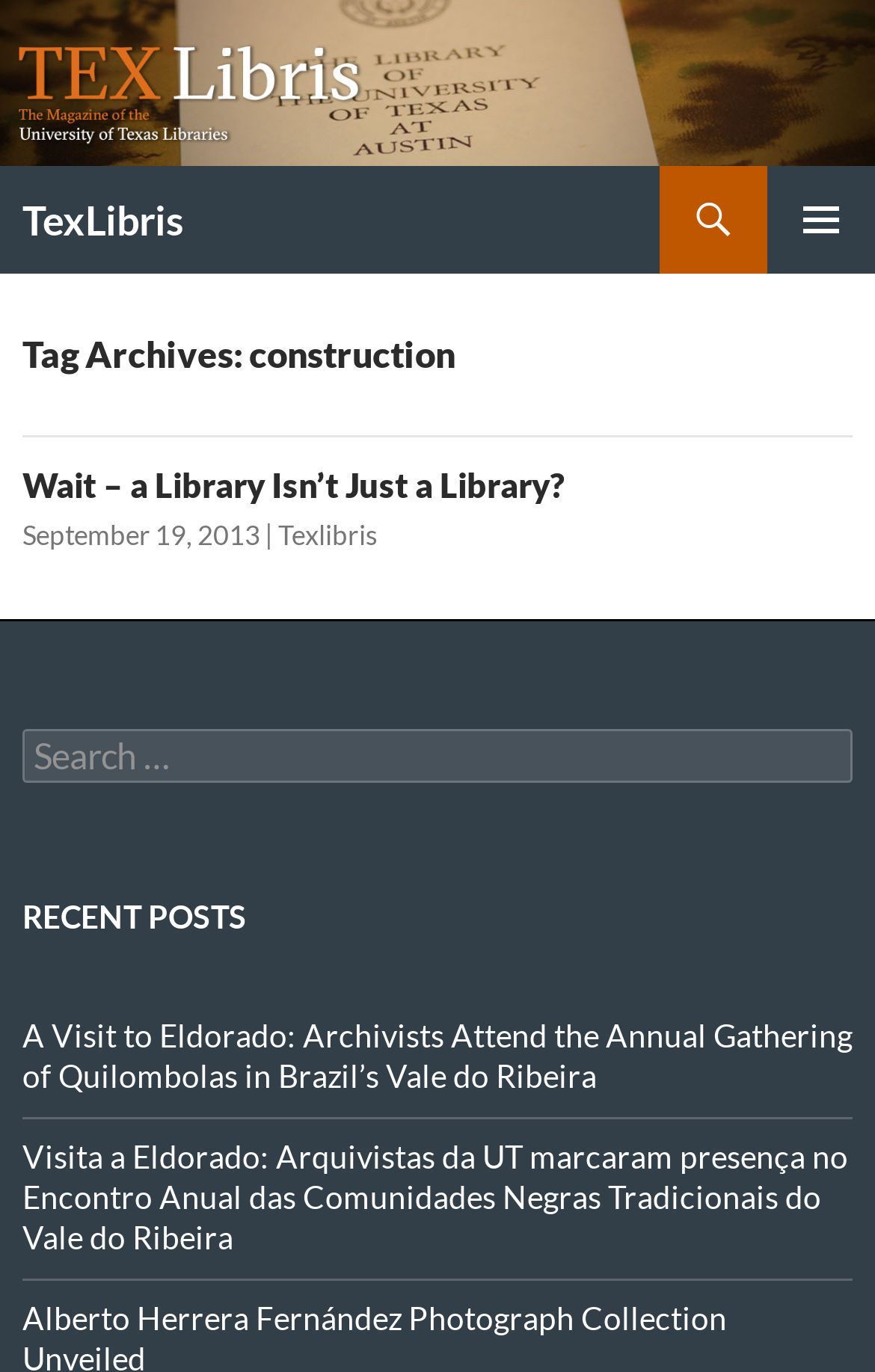What is the title of the current article?
Provide a detailed answer to the question using information from the image.

The title of the current article can be determined by looking at the heading 'Wait – a Library Isn’t Just a Library?' which is located at the top of the article section.